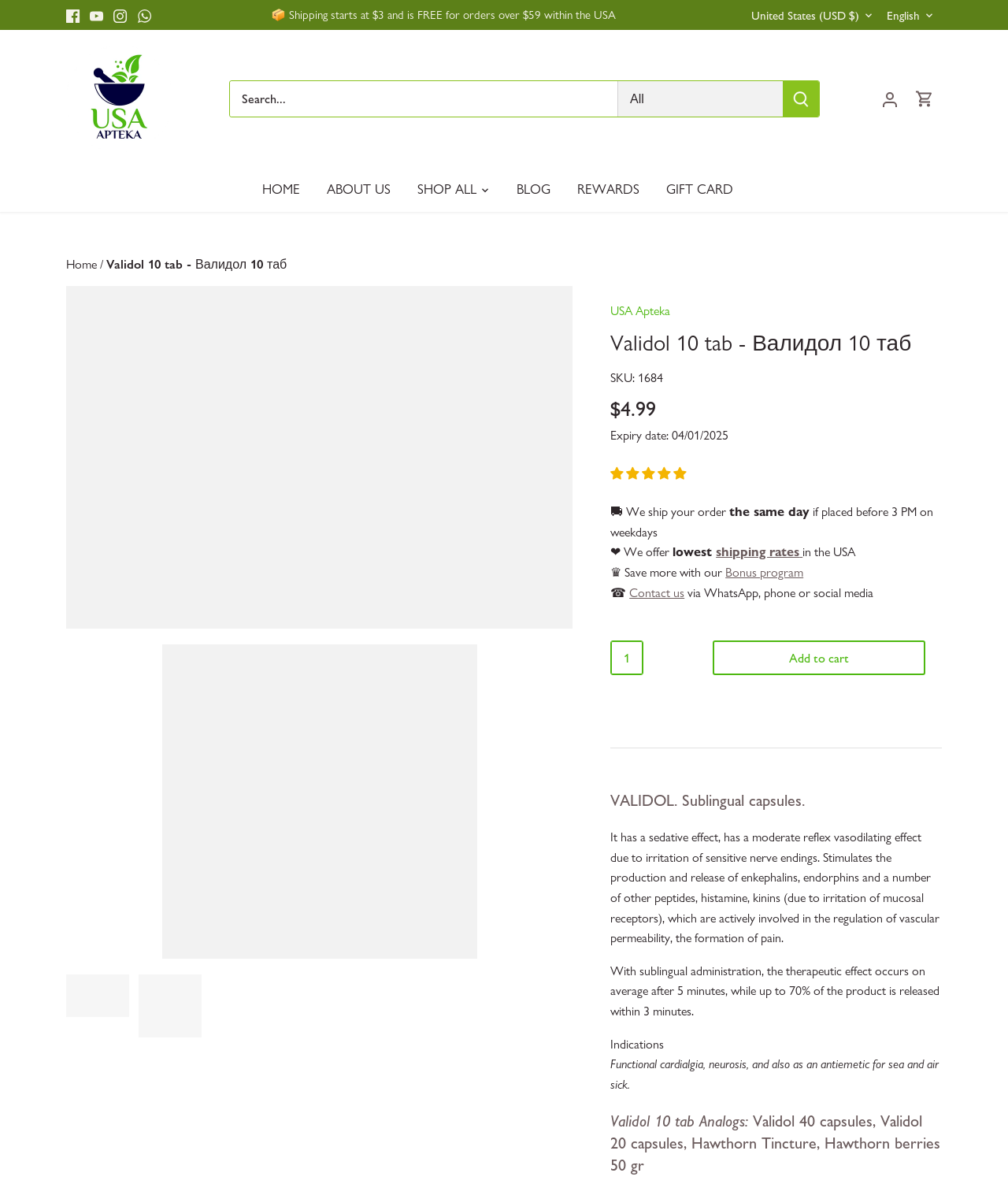Please mark the clickable region by giving the bounding box coordinates needed to complete this instruction: "Go to cart".

[0.908, 0.065, 0.927, 0.102]